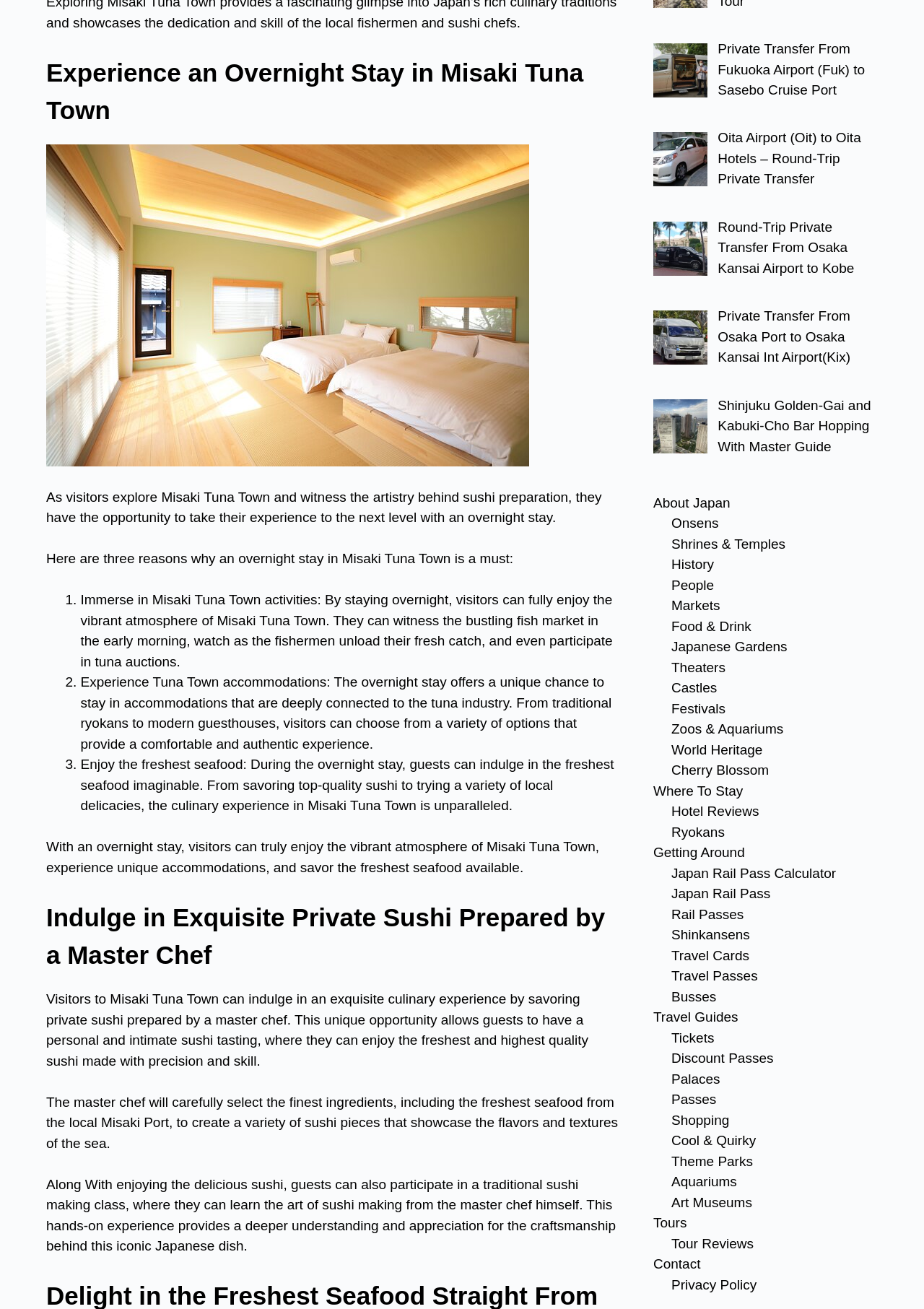Identify the bounding box coordinates of the section to be clicked to complete the task described by the following instruction: "Browse the travel guides". The coordinates should be four float numbers between 0 and 1, formatted as [left, top, right, bottom].

[0.707, 0.771, 0.799, 0.783]